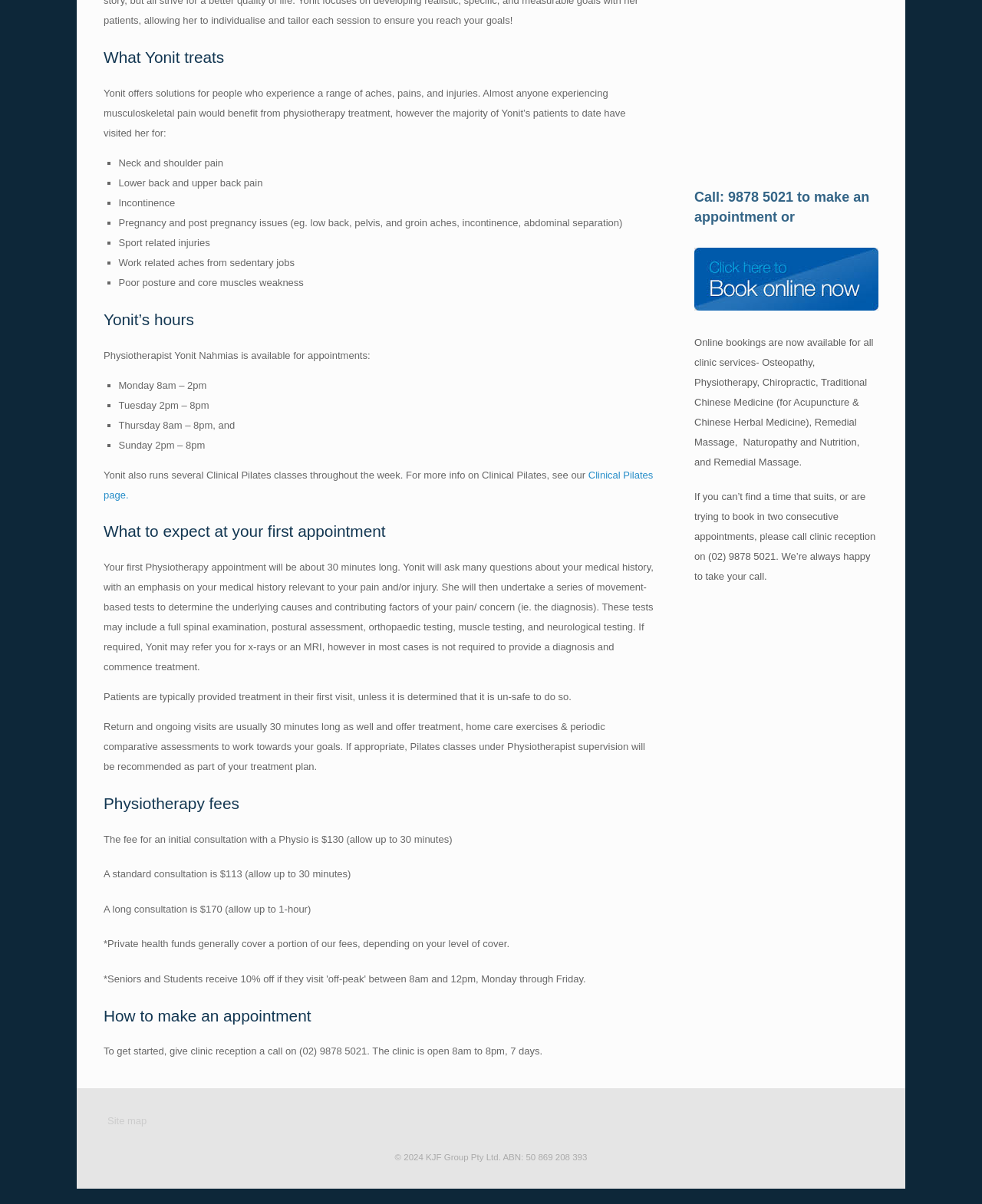Find the bounding box coordinates for the HTML element described as: "Site map". The coordinates should consist of four float values between 0 and 1, i.e., [left, top, right, bottom].

[0.109, 0.926, 0.149, 0.936]